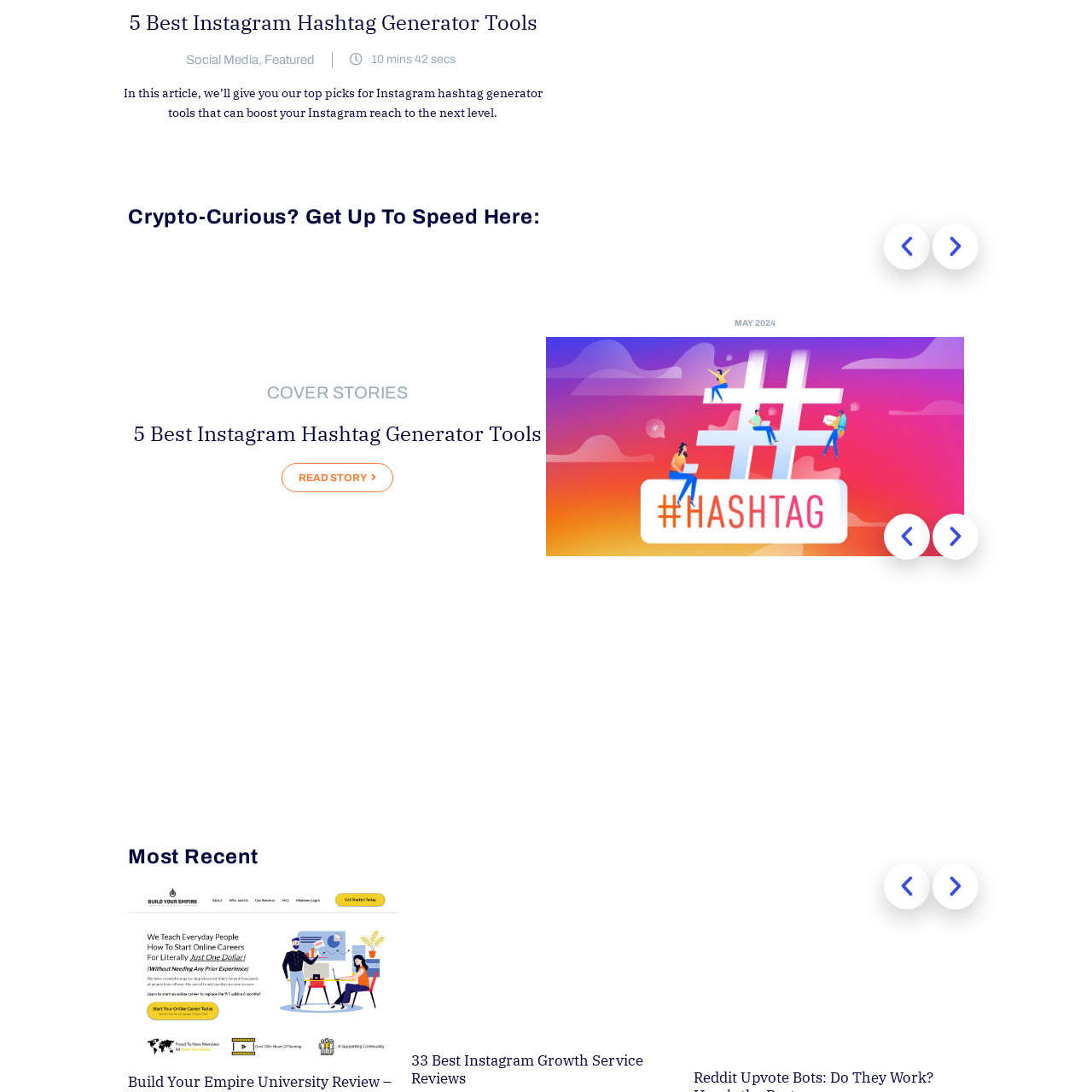Focus on the image outlined in red and offer a detailed answer to the question below, relying on the visual elements in the image:
What is the tone of the article?

The overall aesthetic of the image complements the informative tone of the article, which is aimed at helping users navigate the best resources available for hashtag generation on Instagram.